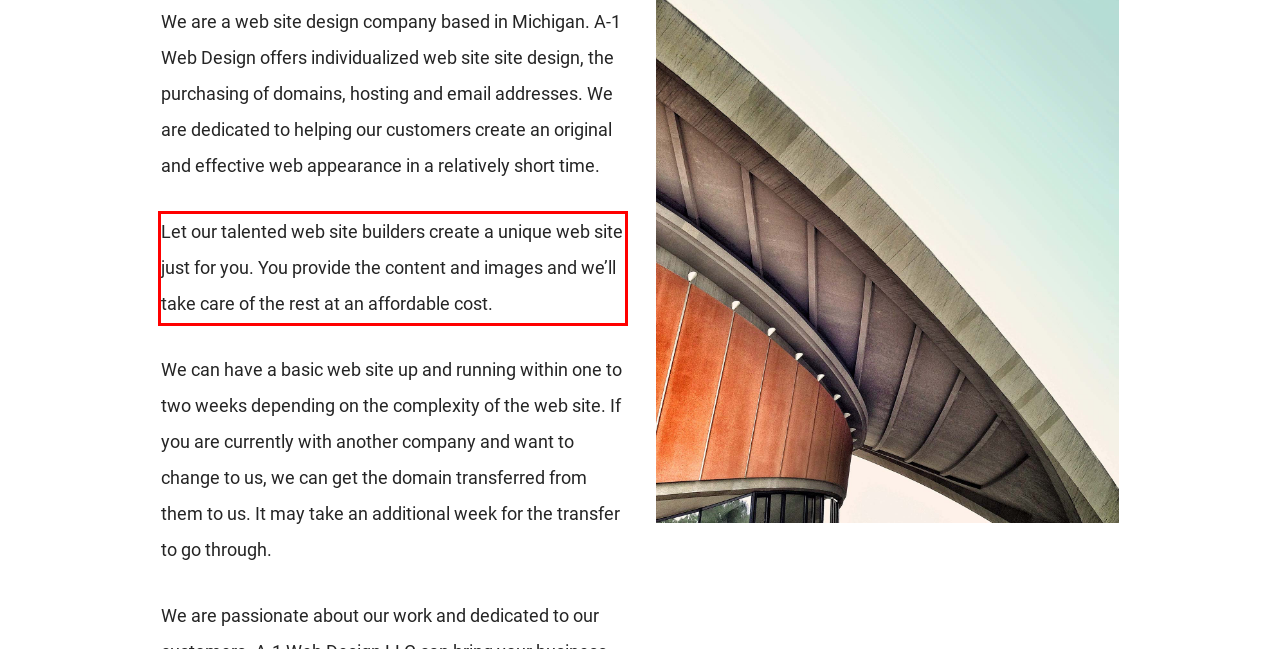Given the screenshot of a webpage, identify the red rectangle bounding box and recognize the text content inside it, generating the extracted text.

Let our talented web site builders create a unique web site just for you. You provide the content and images and we’ll take care of the rest at an affordable cost.